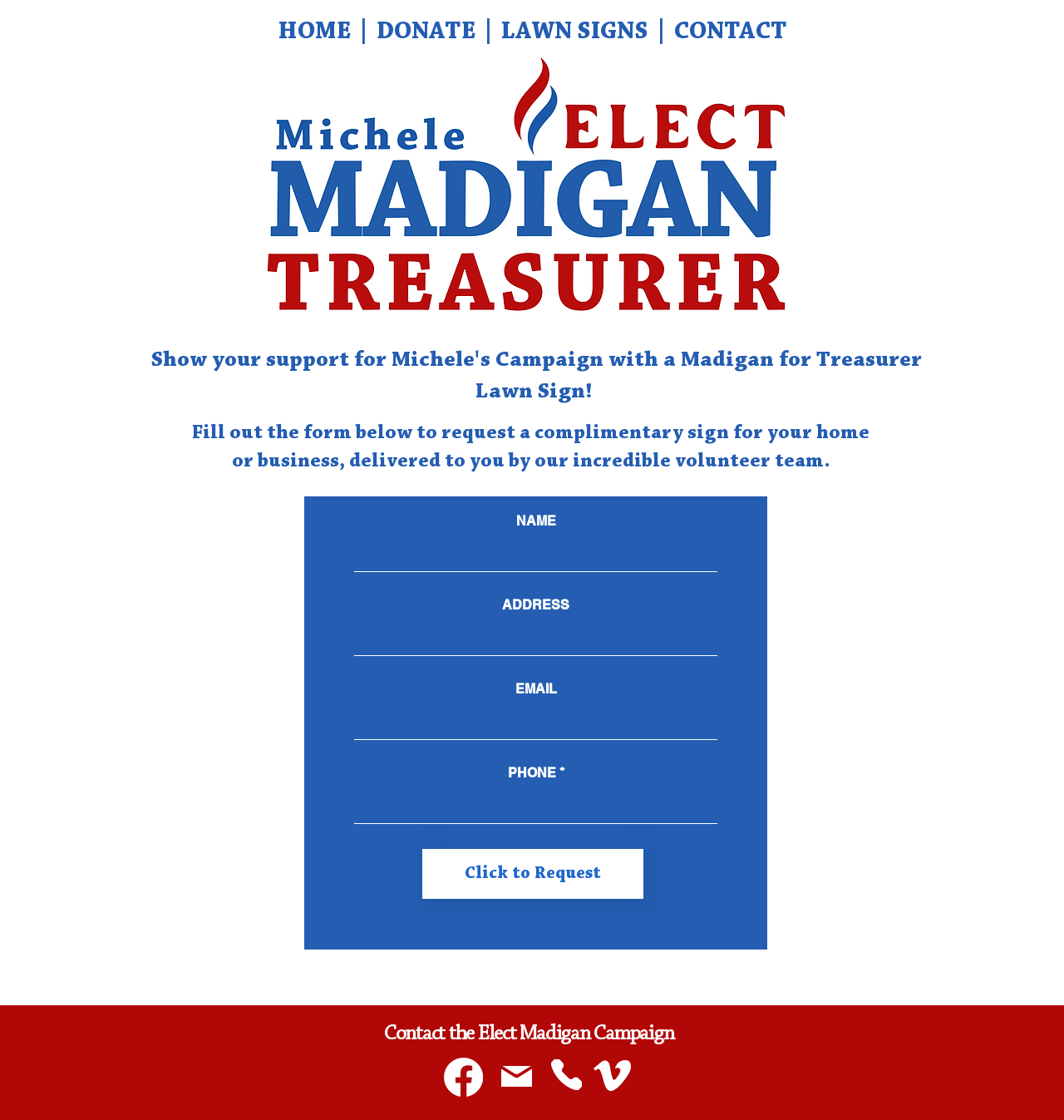Find the bounding box of the UI element described as: "Turkey Burgers for Thanksgiving?". The bounding box coordinates should be given as four float values between 0 and 1, i.e., [left, top, right, bottom].

None